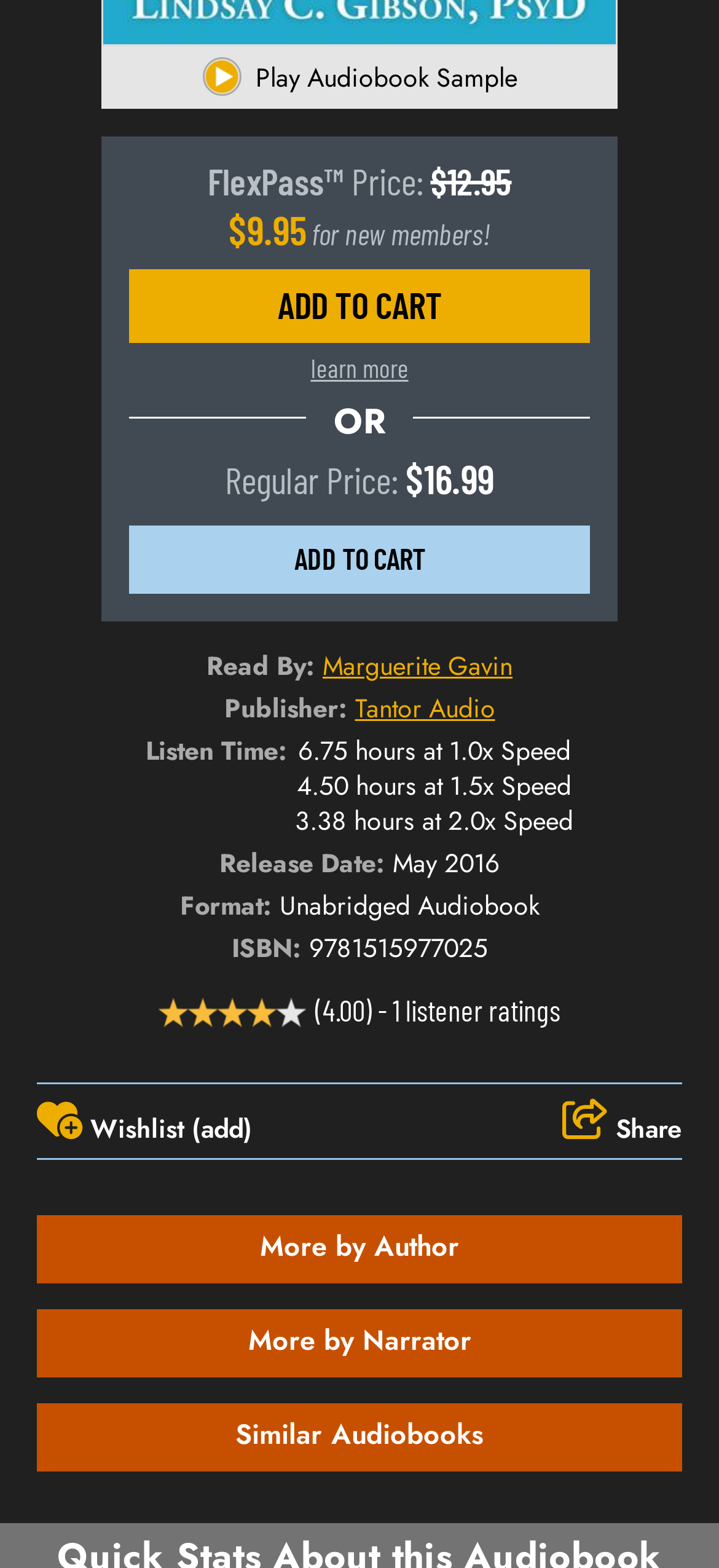Highlight the bounding box coordinates of the element that should be clicked to carry out the following instruction: "Learn more". The coordinates must be given as four float numbers ranging from 0 to 1, i.e., [left, top, right, bottom].

[0.432, 0.224, 0.568, 0.246]